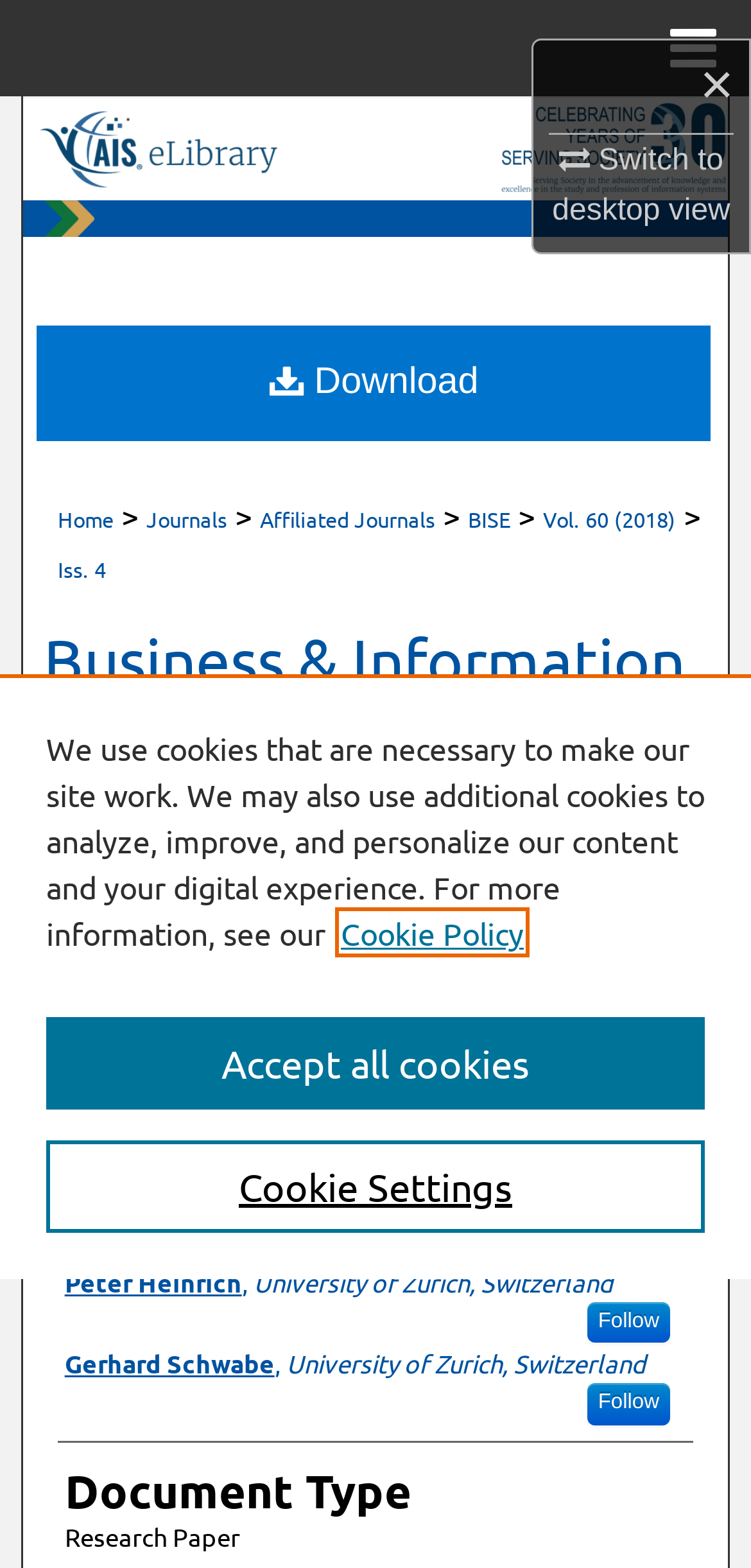Highlight the bounding box coordinates of the region I should click on to meet the following instruction: "Browse All Content".

[0.0, 0.123, 1.0, 0.184]